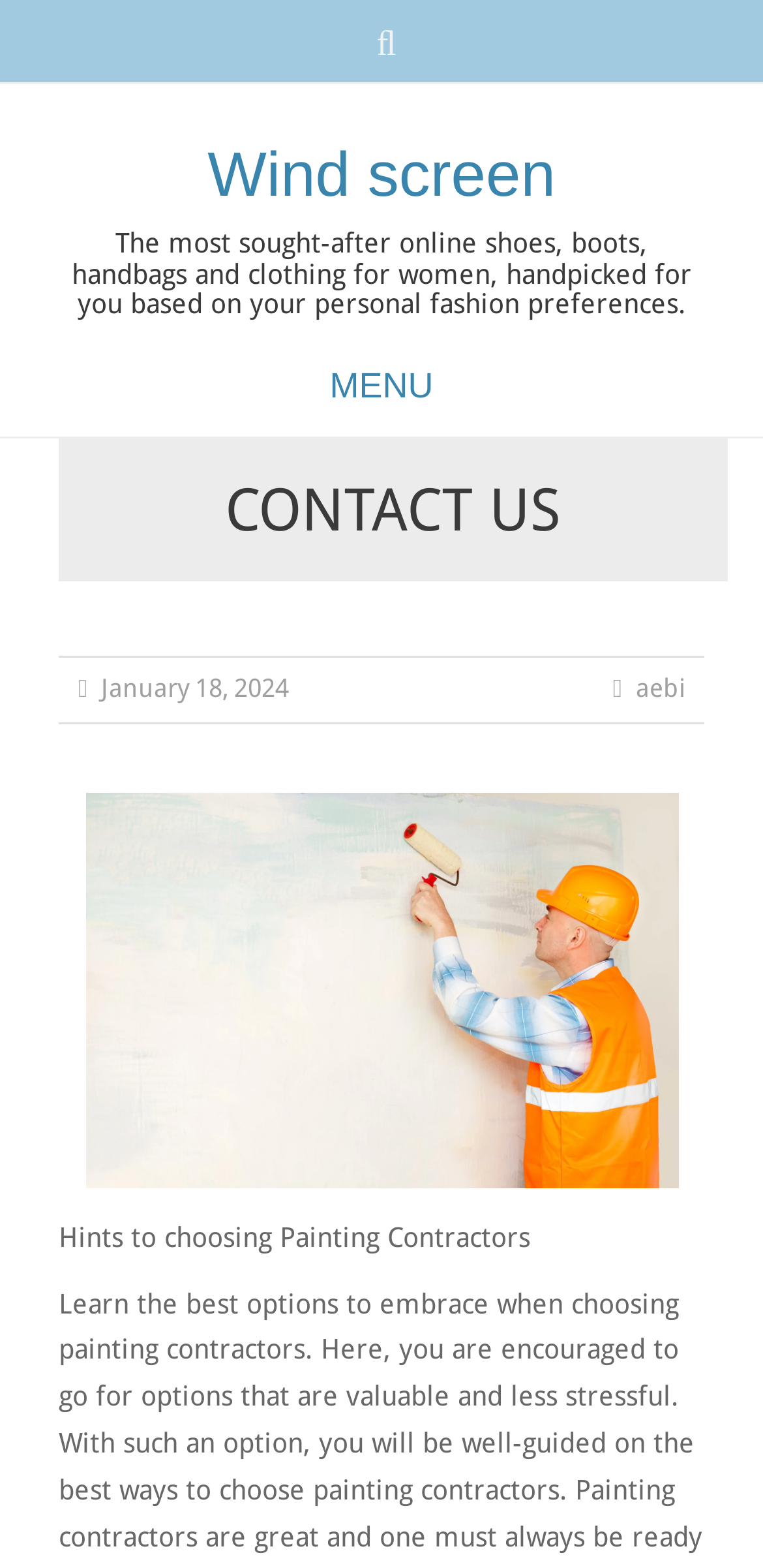Based on the image, provide a detailed response to the question:
What is the purpose of the 'Skip to content' link?

The 'Skip to content' link is typically used to allow users to bypass the navigation or header section and directly access the main content of the webpage. Its presence suggests that the webpage has a significant amount of content or navigation elements.